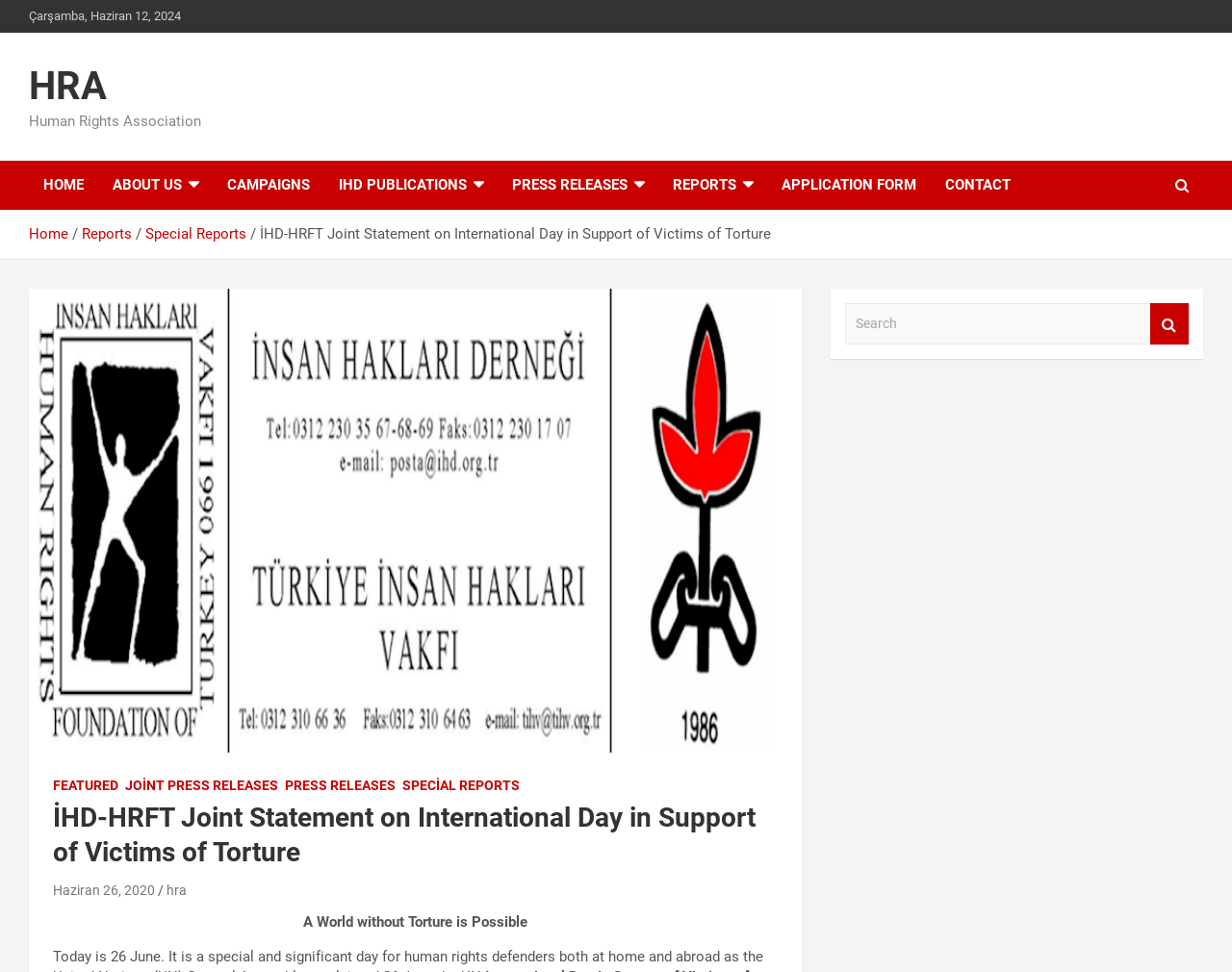Please identify the bounding box coordinates of the element that needs to be clicked to execute the following command: "view reports". Provide the bounding box using four float numbers between 0 and 1, formatted as [left, top, right, bottom].

[0.534, 0.166, 0.623, 0.216]